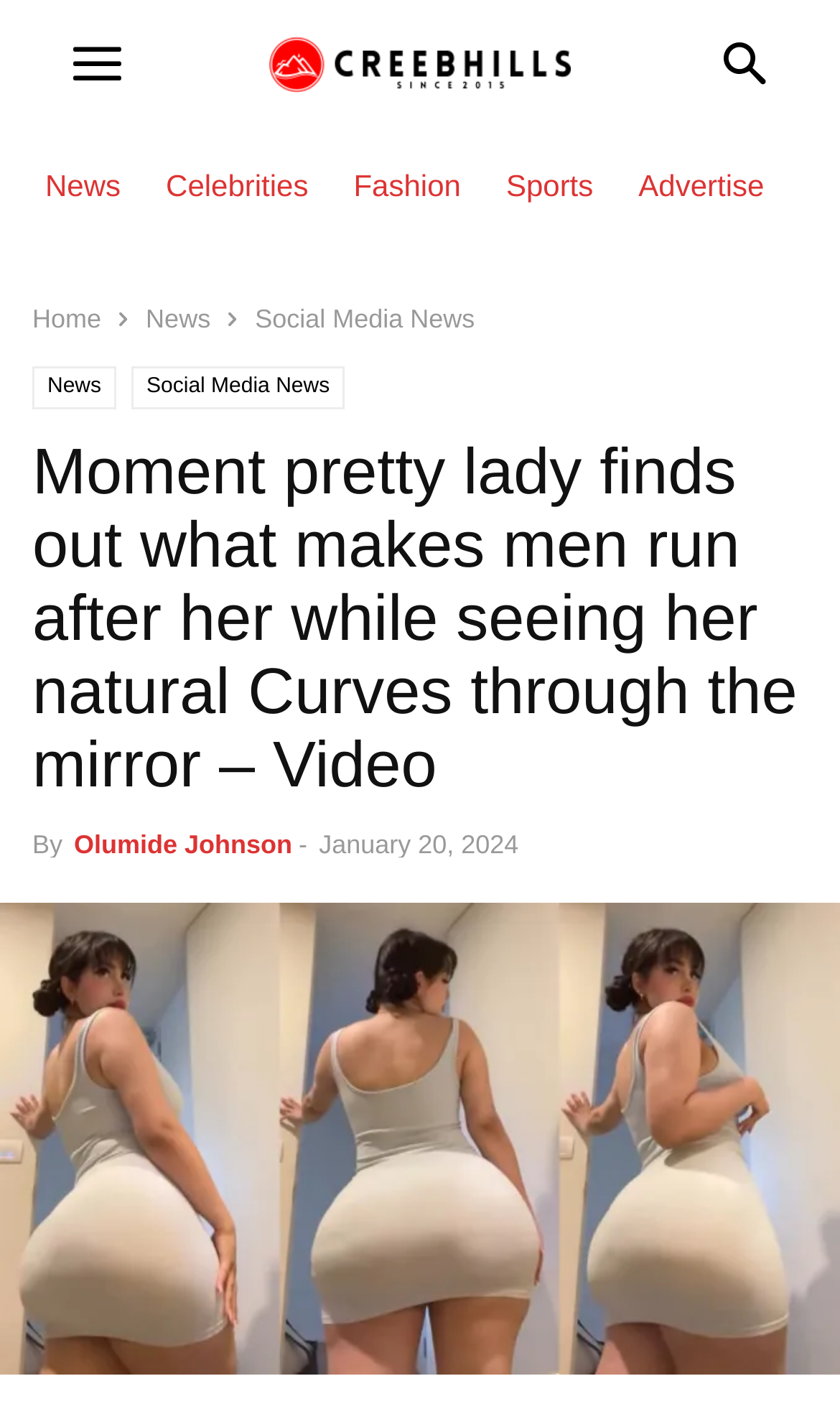With reference to the image, please provide a detailed answer to the following question: When was the article published?

I determined the publication date by looking at the static text 'January 20, 2024' which is located at [0.38, 0.581, 0.617, 0.602] and is a child of the time element.